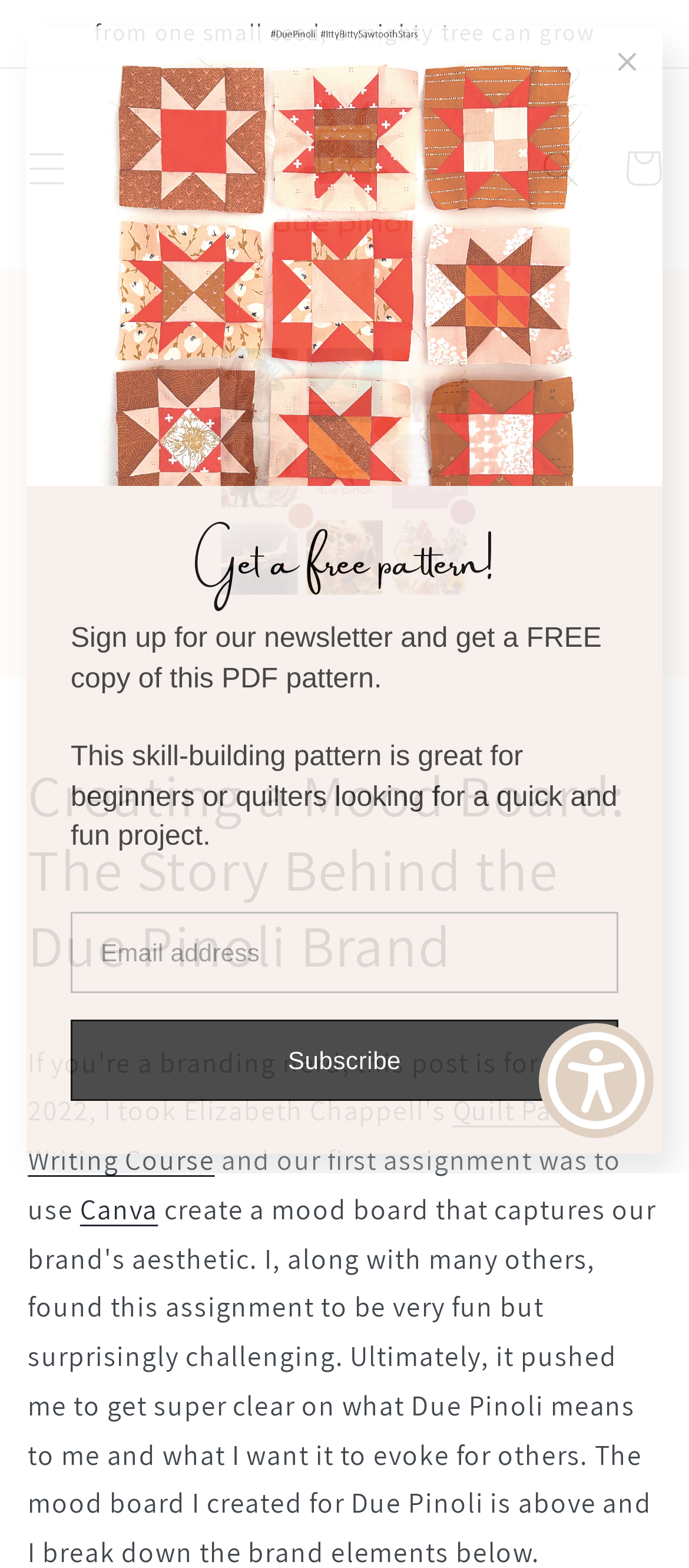Illustrate the webpage thoroughly, mentioning all important details.

This webpage is about the story behind the Due Pinoli brand, specifically creating a mood board. At the top, there are four buttons: "Skip to Content", "Skip to Navigation", "Open Accessibility Toolbar", and "Skip to Footer". Below these buttons, there is an announcement section with a quote "from one small seed, a mighty tree can grow". 

On the top left, there is a menu button, and on the top right, there is a search button and a cart link with an image. Below the top section, there is a large image that spans the entire width of the page, which is likely the mood board. 

The main content of the page starts with a header that reads "Creating a Mood Board: The Story Behind the Due Pinoli Brand". Below the header, there is a paragraph of text that mentions taking a Quilt Pattern Writing Course and using Canva for the first assignment. 

On the right side of the page, there is a section that promotes a free pattern. It includes a heading "Get a free pattern!", a brief description, and a form to sign up for a newsletter to receive the pattern. 

At the bottom of the page, there are a few more buttons, including one to show accessibility preferences. There are also several images scattered throughout the page, but their contents are not described.